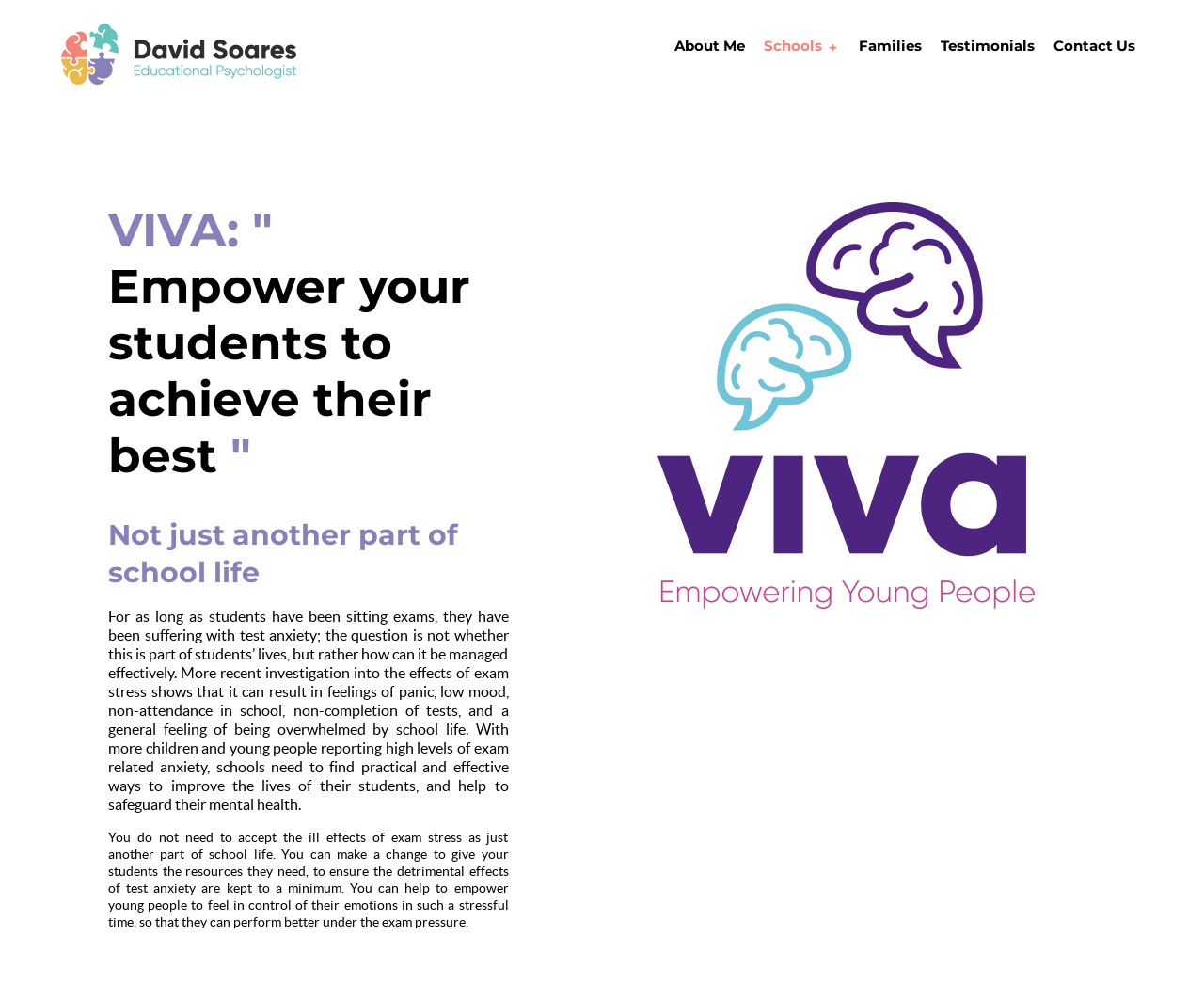Please find and give the text of the main heading on the webpage.

VIVA: " Empower your students to achieve their best "